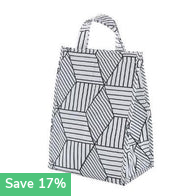What are the key features of the handbag's design?
Using the image as a reference, deliver a detailed and thorough answer to the question.

The caption describes the handbag as having a modern geometric design with a striking black and white pattern, which are the key features of its design.